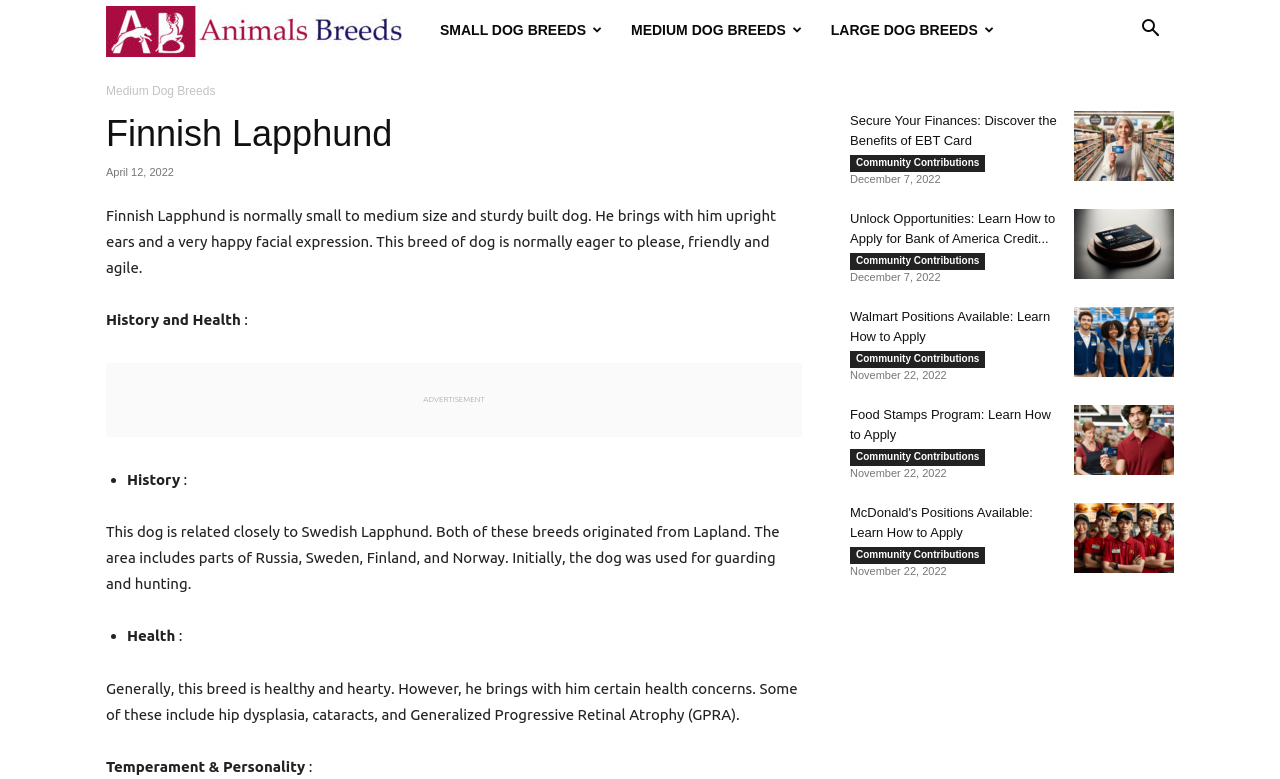Identify the bounding box for the element characterized by the following description: "Community Contributions".

[0.664, 0.702, 0.77, 0.724]